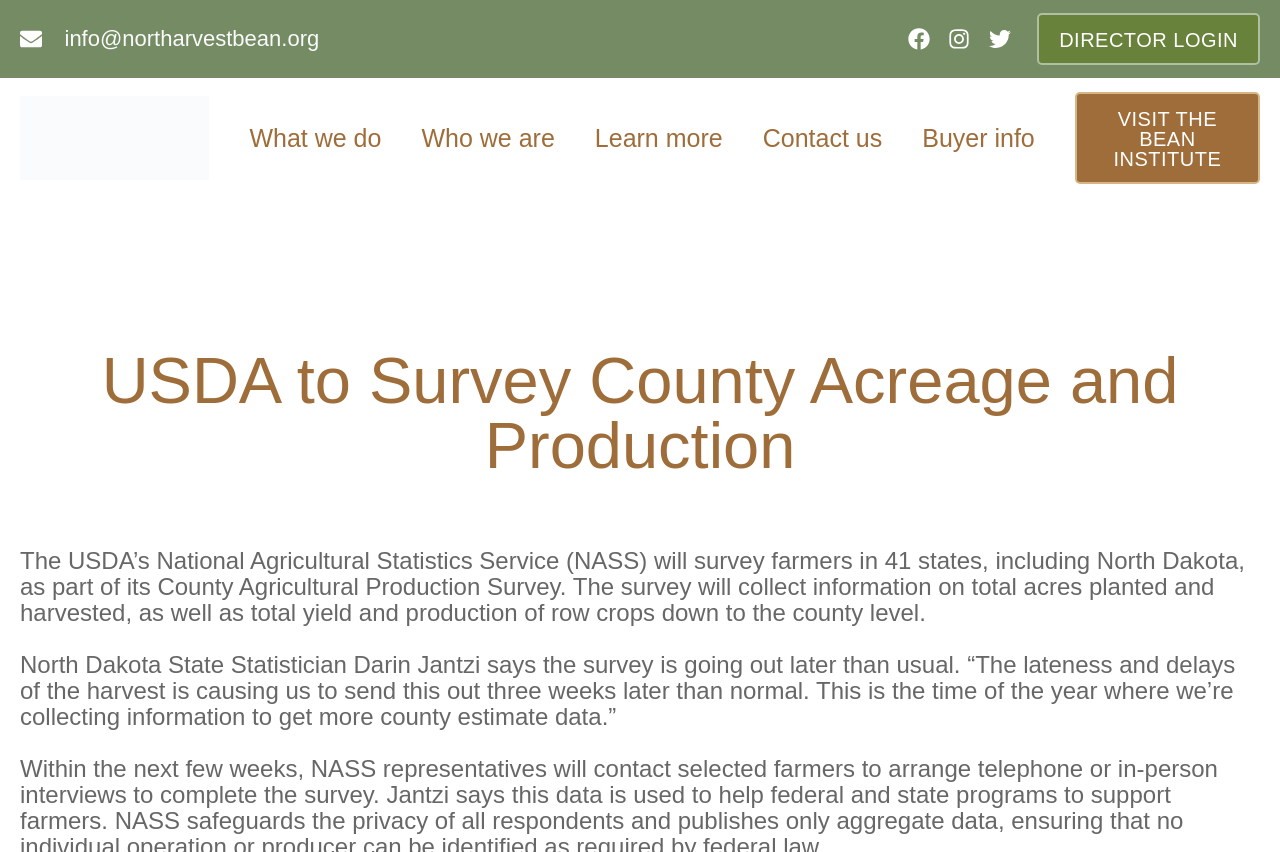Please locate the bounding box coordinates of the element's region that needs to be clicked to follow the instruction: "Visit the Bean Institute". The bounding box coordinates should be provided as four float numbers between 0 and 1, i.e., [left, top, right, bottom].

[0.84, 0.108, 0.984, 0.216]